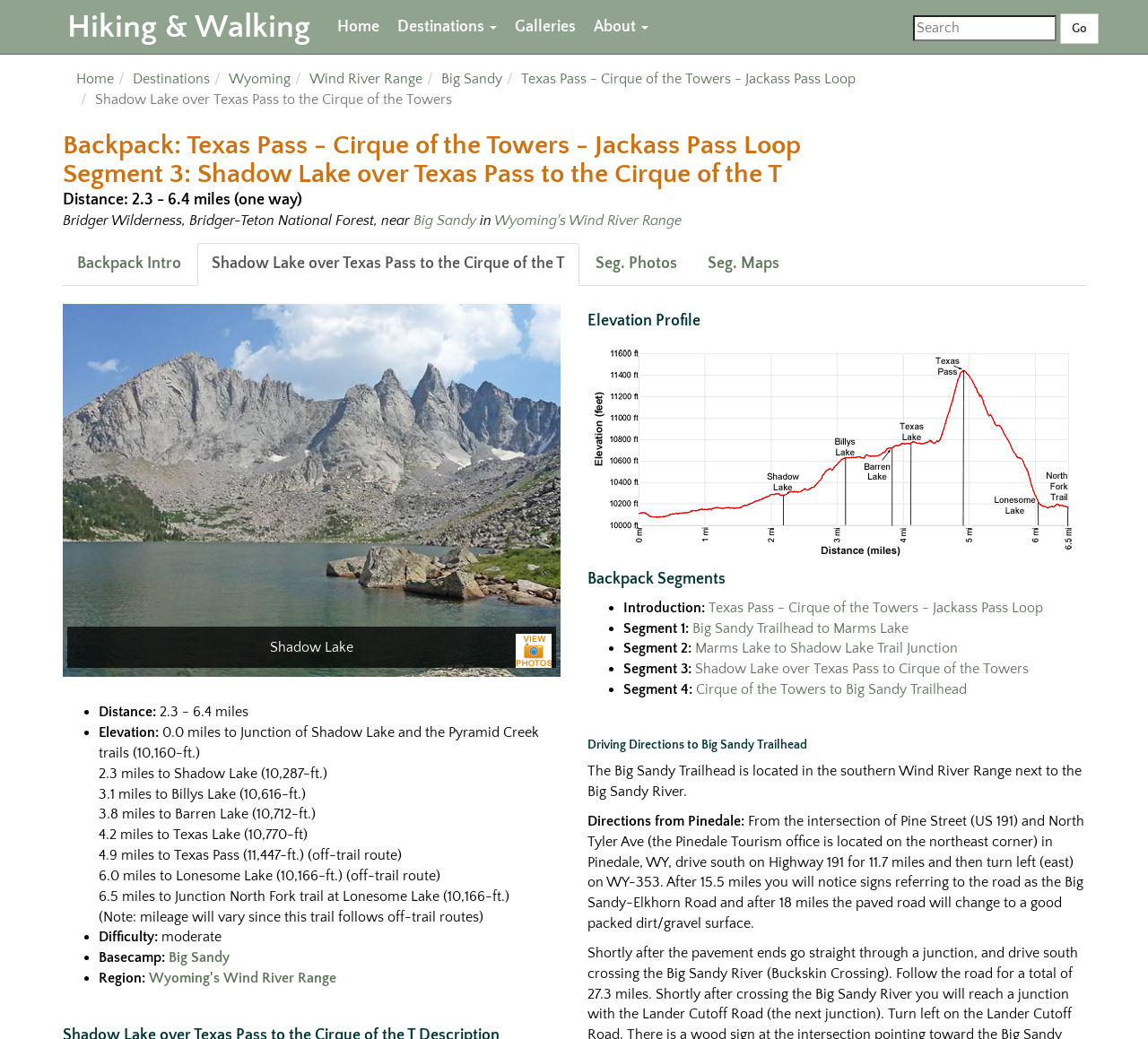Locate the bounding box coordinates of the area where you should click to accomplish the instruction: "Explore Elevation Profile".

[0.512, 0.301, 0.945, 0.318]